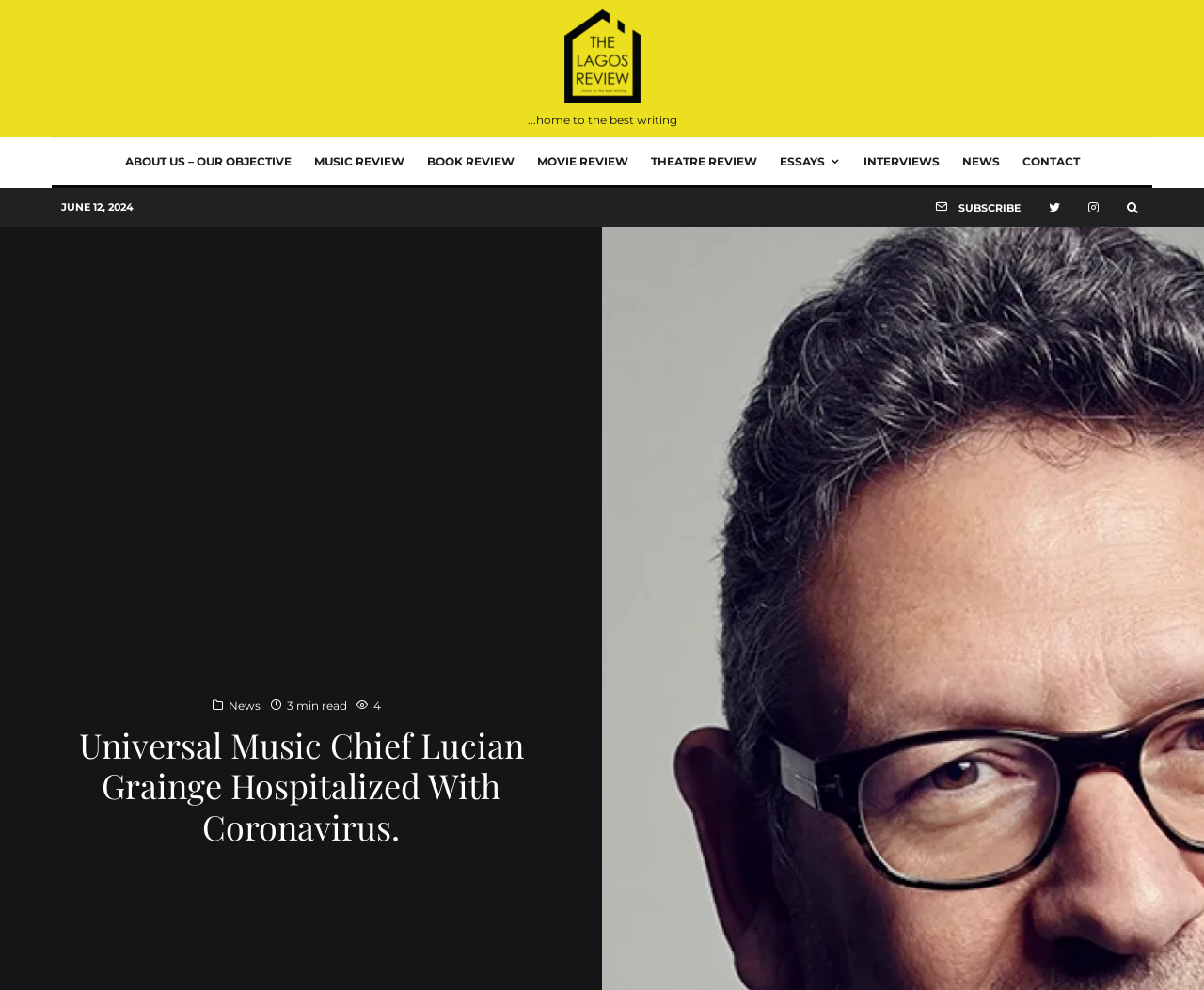Identify the bounding box of the HTML element described here: "aria-label="Instagram"". Provide the coordinates as four float numbers between 0 and 1: [left, top, right, bottom].

[0.892, 0.194, 0.924, 0.225]